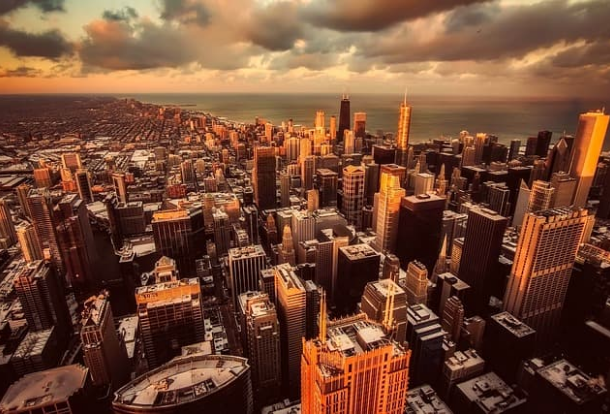Provide an extensive narrative of what is shown in the image.

An expansive aerial view of Chicago showcases the city's stunning skyline illuminated by the warm glow of a setting sun. The scene captures an intricate skyline filled with towering skyscrapers and architectural marvels, bathed in hues of orange and gold, creating a breathtaking contrast against the dramatic cloud-filled sky. The shimmering waters of Lake Michigan are visible in the background, enhancing the picturesque quality of the urban landscape. This image reflects not only the beauty of Chicago's architecture but also the vibrant life of the city, epitomizing the ongoing housing challenges amidst its iconic structures.